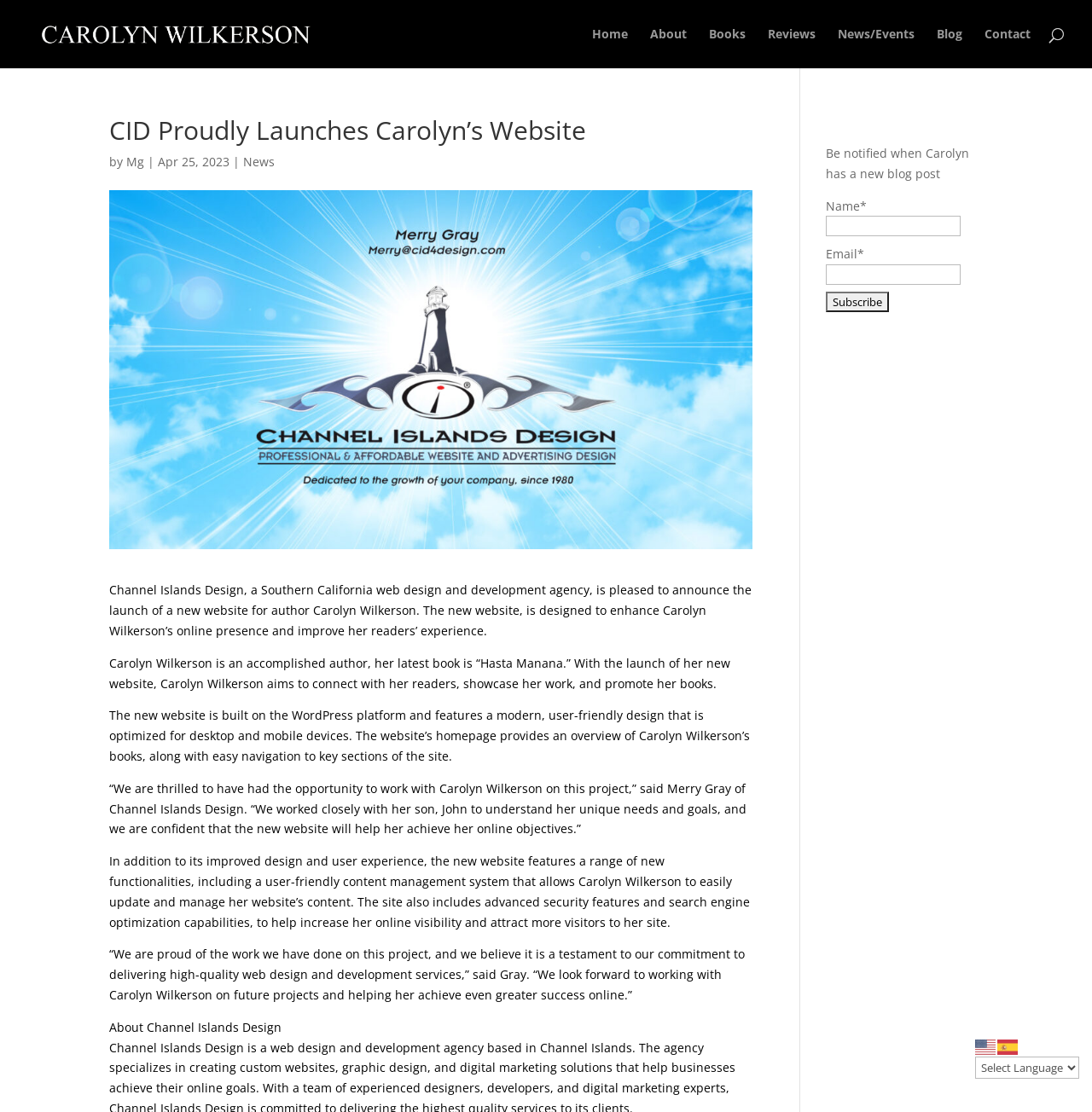Find the bounding box coordinates of the clickable area that will achieve the following instruction: "Visit Carolyn Wilkerson's author page".

[0.027, 0.022, 0.346, 0.037]